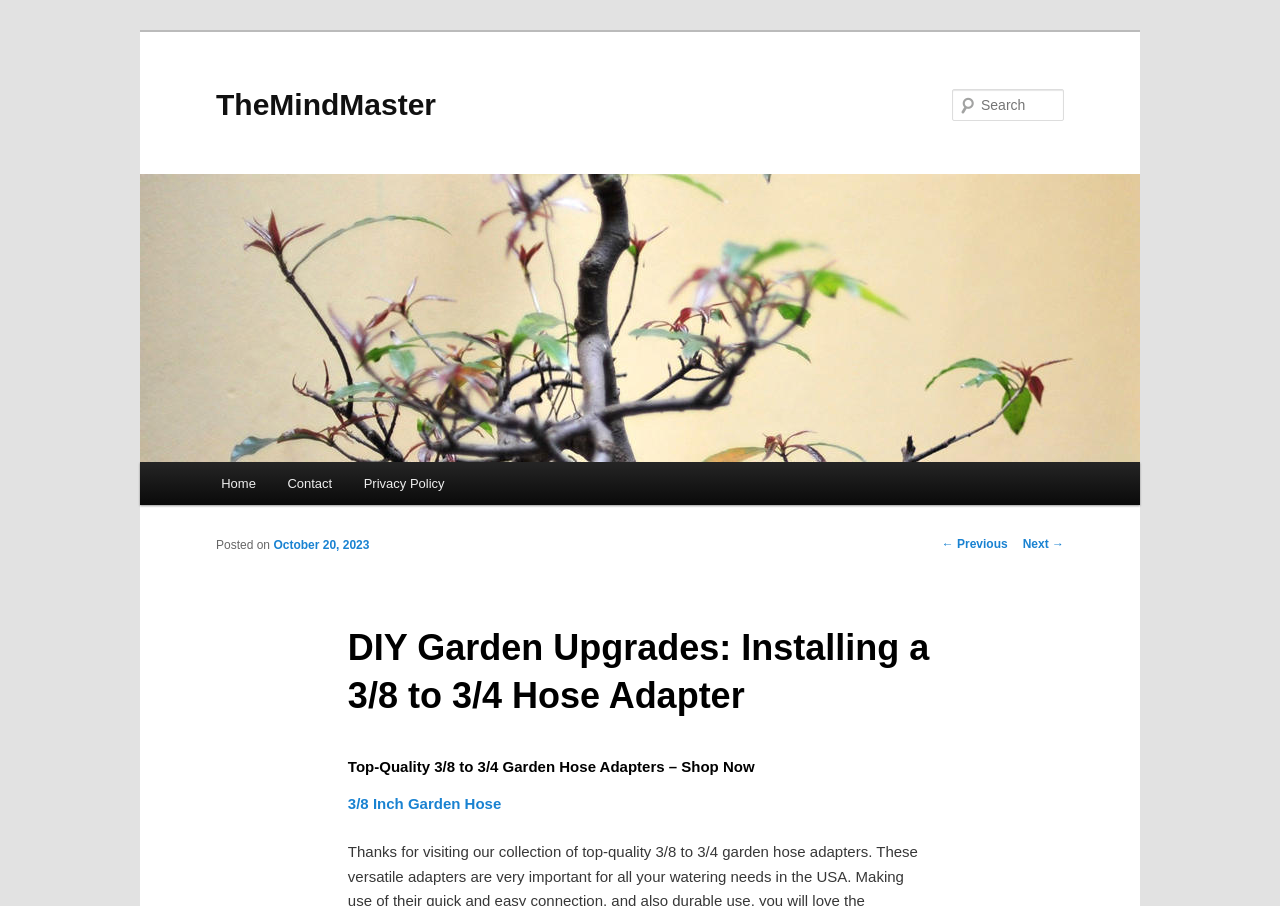Show the bounding box coordinates of the element that should be clicked to complete the task: "search for something".

[0.744, 0.098, 0.831, 0.134]